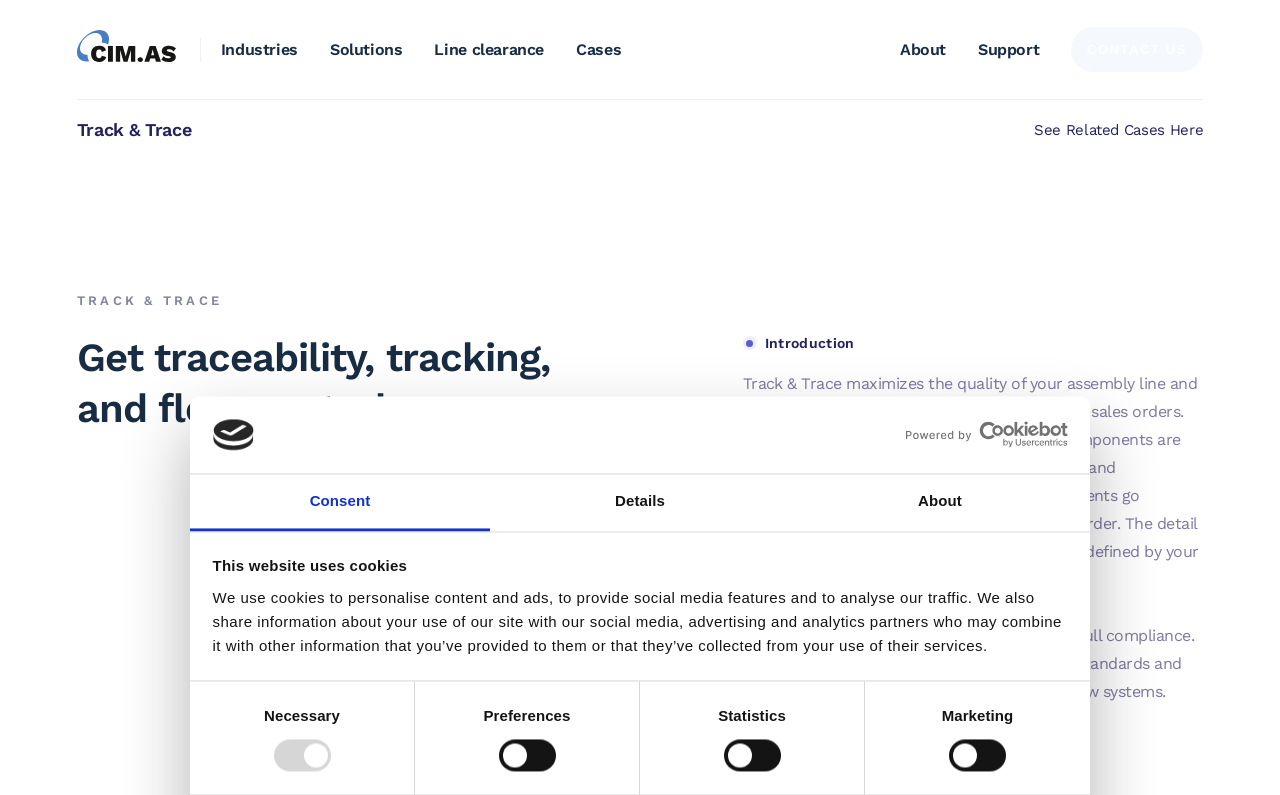Answer the question in a single word or phrase:
What is the benefit of using Track & Trace?

Maximizes quality and provides traceability